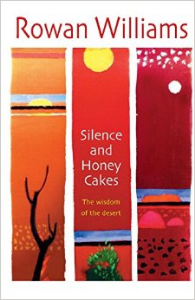Generate a comprehensive caption that describes the image.

The image is the cover of the book "Silence and Honey Cakes" by Rowan Williams. The cover features a vibrant and artistic design with warm colors, including oranges, reds, and yellows, reminiscent of desert landscapes. Central to the design are abstract illustrations that suggest the tranquility and depth of the themes explored within the book. The title "Silence and Honey Cakes" is prominently displayed, with the subtitle "The wisdom of the desert" positioned below it, hinting at the book's exploration of spiritual insights derived from the lives of desert monastics. This work invites readers to contemplate the connection between simplicity, holiness, and the everyday experiences of life.